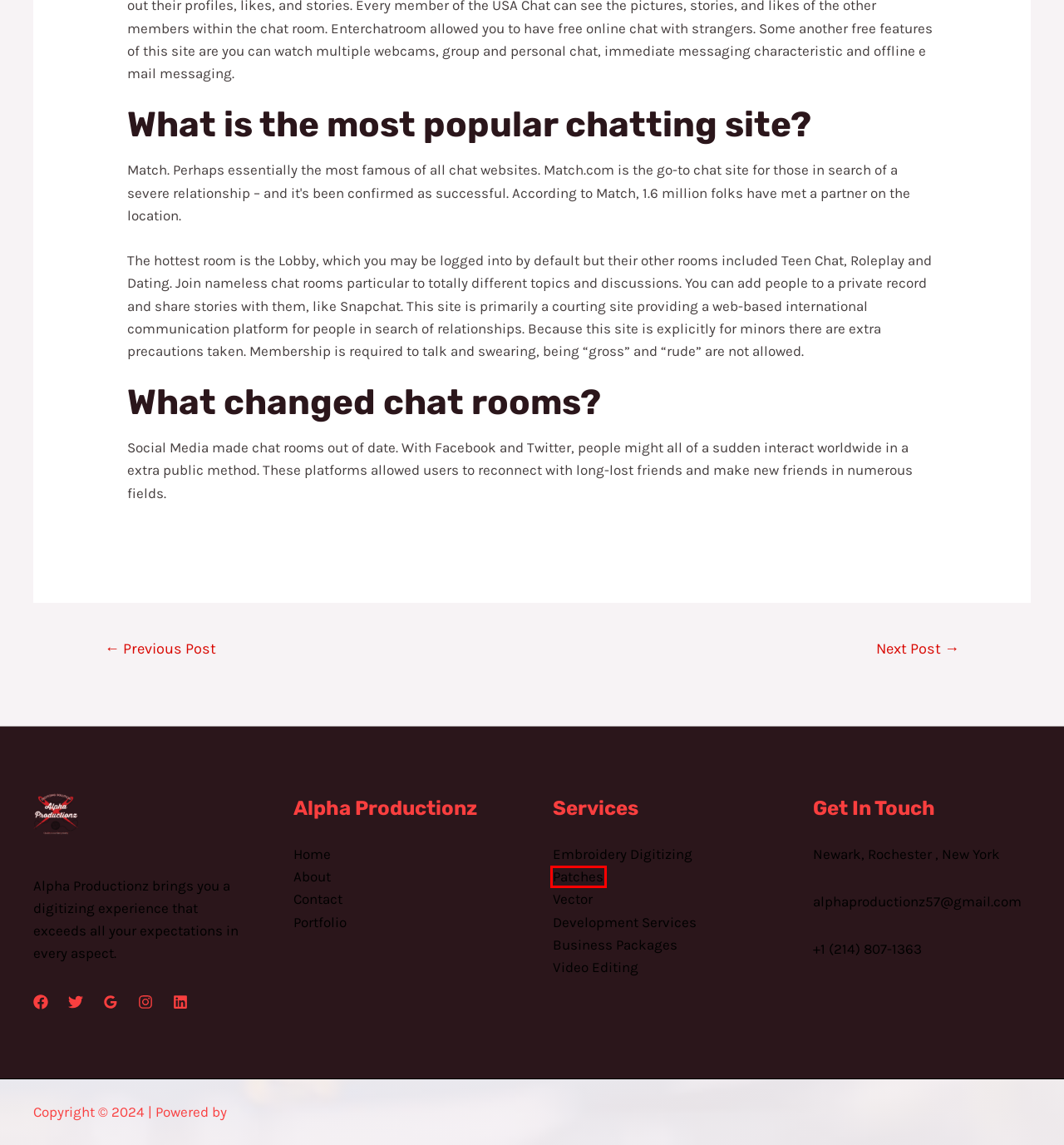Examine the screenshot of a webpage featuring a red bounding box and identify the best matching webpage description for the new page that results from clicking the element within the box. Here are the options:
A. Web Designing
B. Portfolio
C. Восемнадцатилетняя проказница трахает себя вибратором смотреть секс видео
D. Image Vectorization
E. Video Editing
F. 1xbet зеркало – зеркало официального сайта казино 1 xbet онлайн
G. Embroidered Patches
H. Custom Digitizing

G